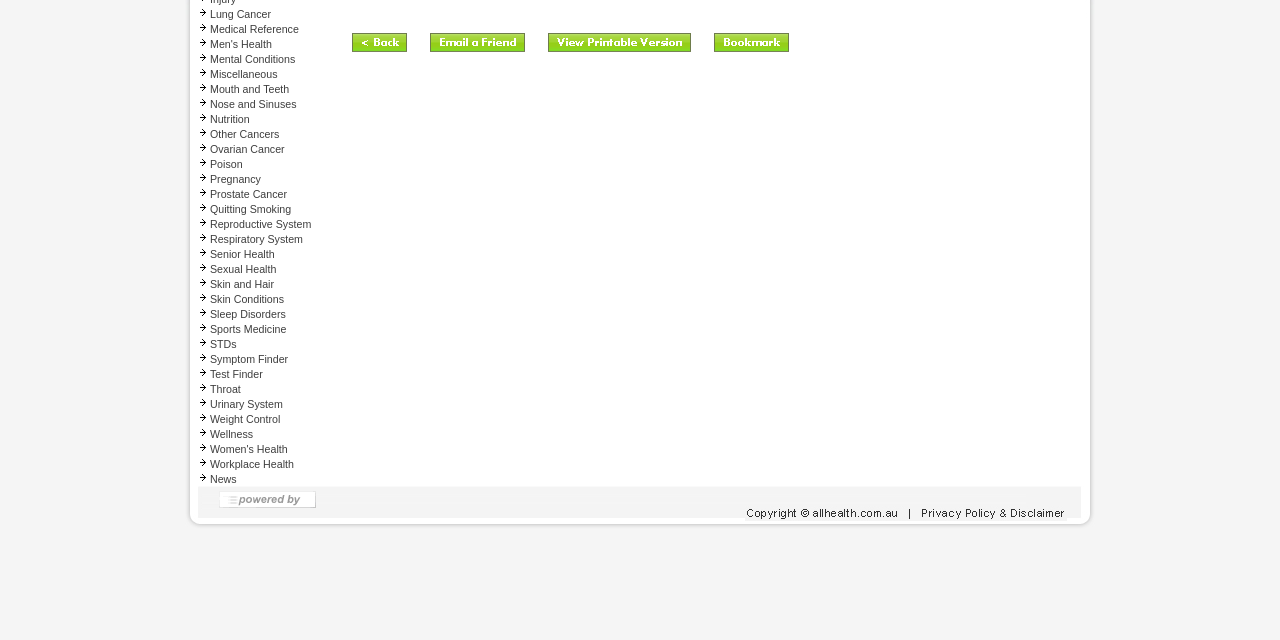Determine the bounding box coordinates of the UI element that matches the following description: "alt="Privacy Policy and Disclaimer"". The coordinates should be four float numbers between 0 and 1 in the format [left, top, right, bottom].

[0.582, 0.798, 0.848, 0.82]